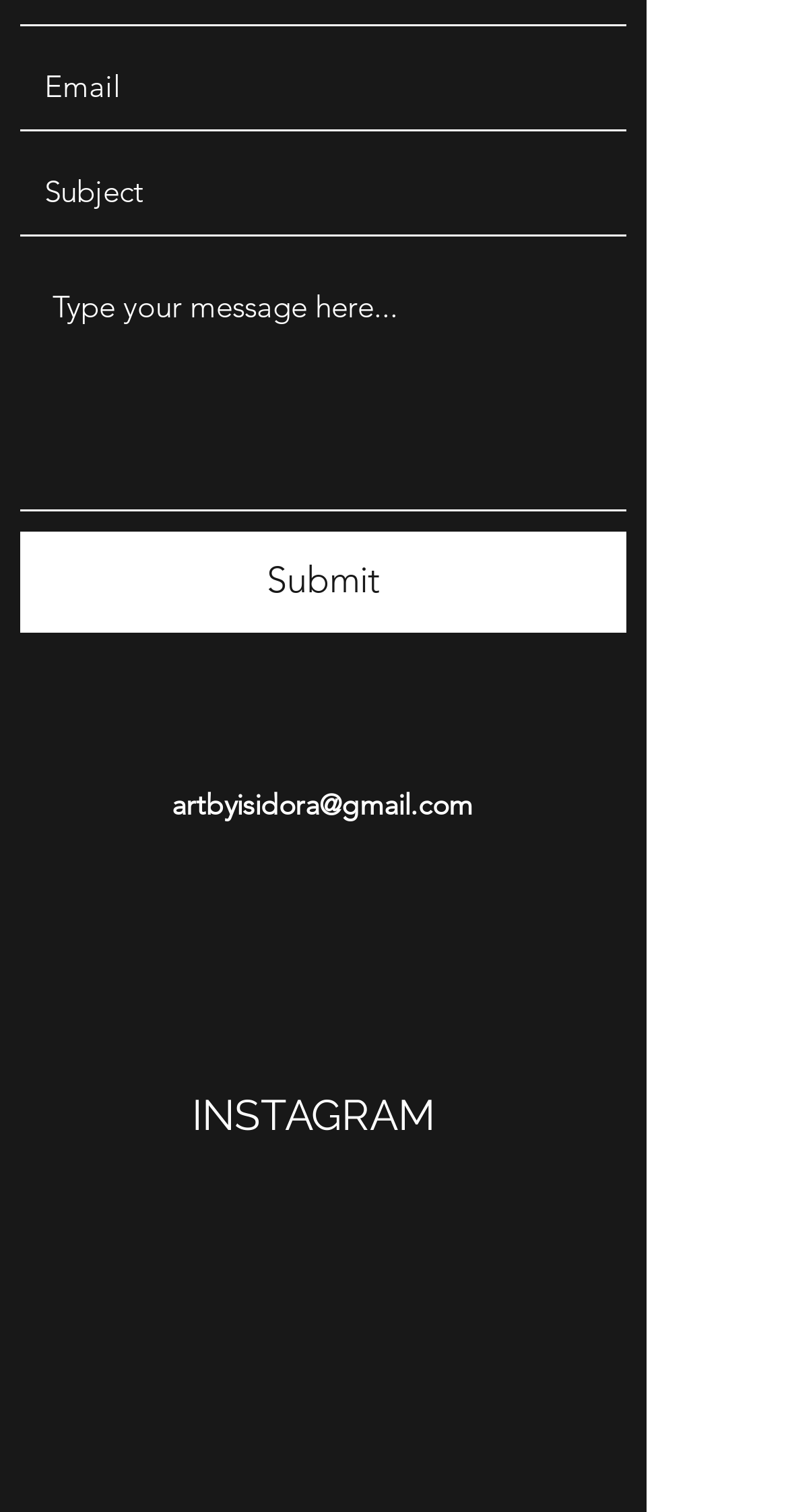Provide a one-word or one-phrase answer to the question:
What is the label of the second textbox?

Subject